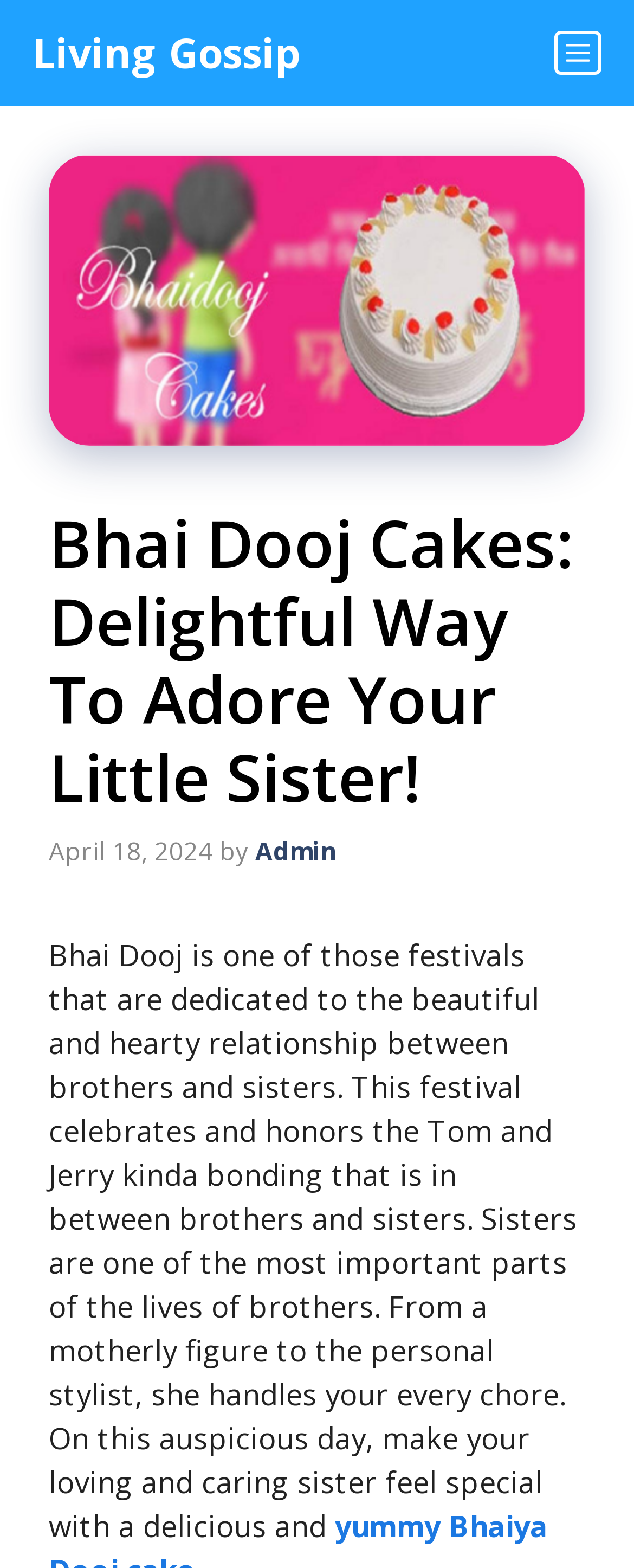Who is the author of the article?
Please provide a single word or phrase in response based on the screenshot.

Admin